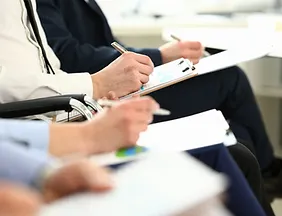What type of attire are the individuals wearing?
Refer to the image and provide a concise answer in one word or phrase.

Professional attire